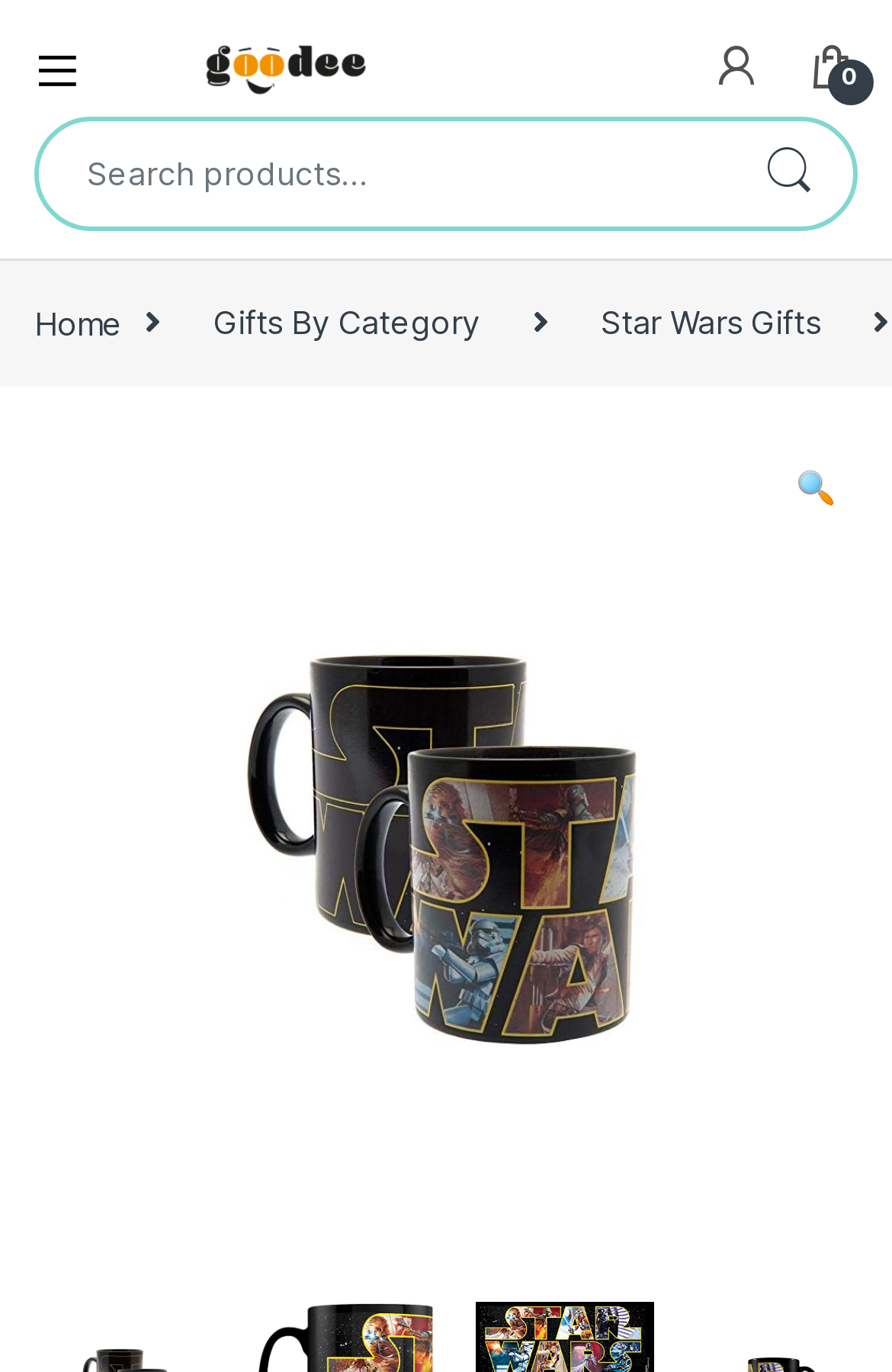Identify the coordinates of the bounding box for the element described below: "Home". Return the coordinates as four float numbers between 0 and 1: [left, top, right, bottom].

[0.038, 0.22, 0.137, 0.249]